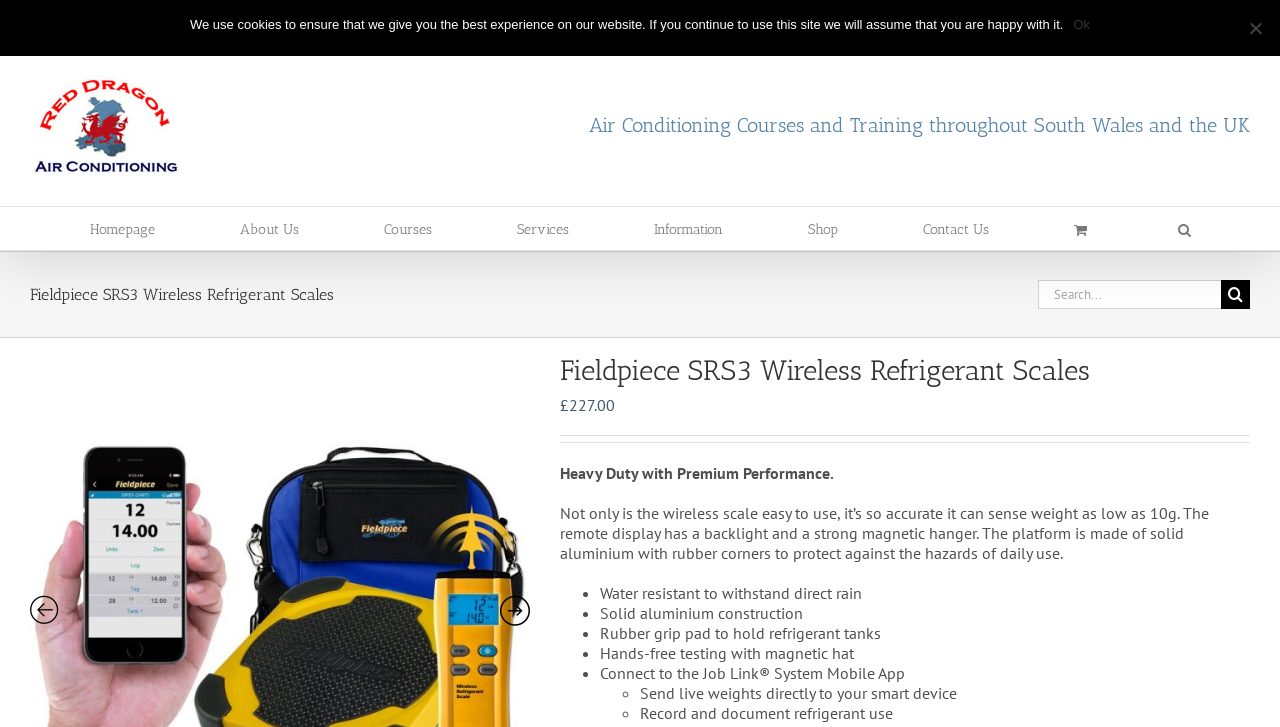Identify the bounding box coordinates of the specific part of the webpage to click to complete this instruction: "View the 'Courses' menu".

[0.3, 0.285, 0.337, 0.344]